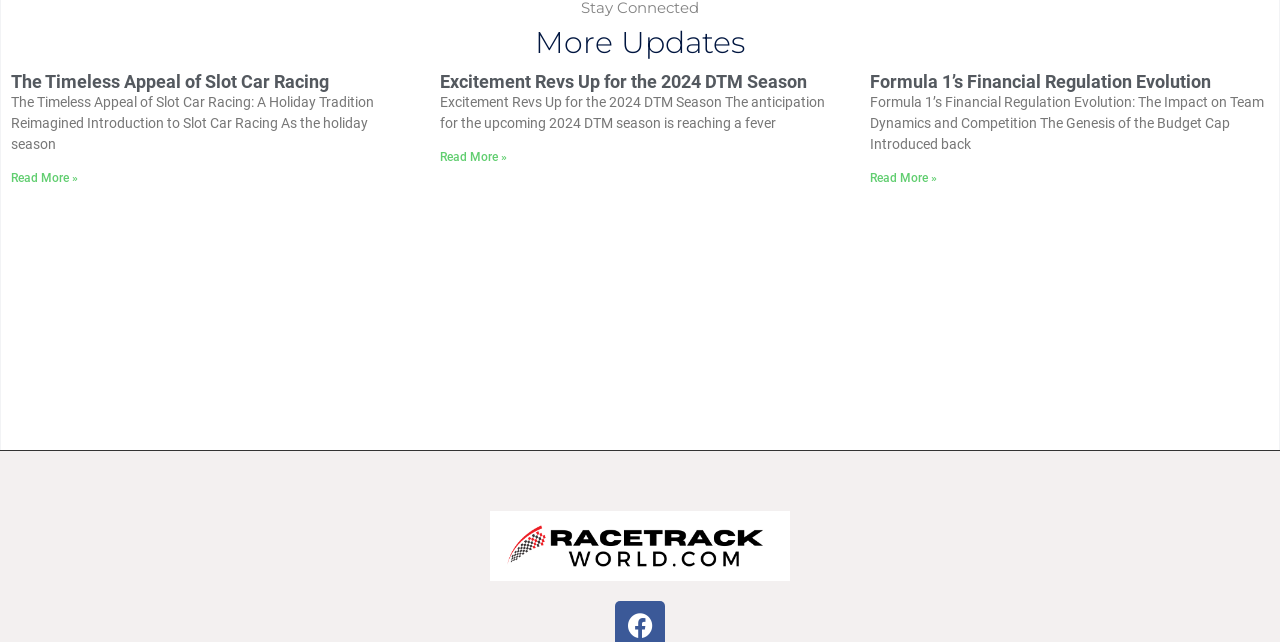What is the title of the first article?
Look at the image and provide a short answer using one word or a phrase.

The Timeless Appeal of Slot Car Racing